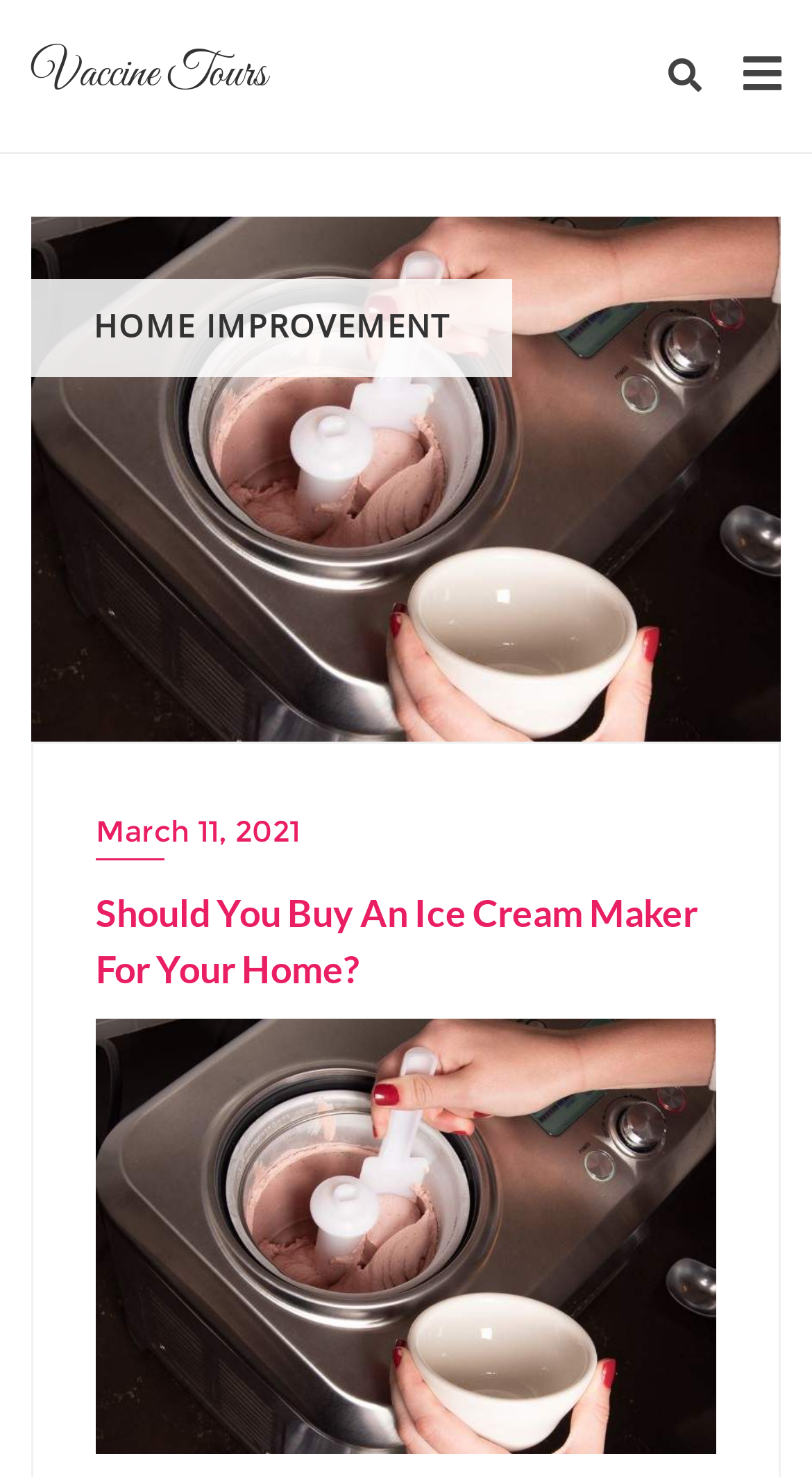Give an extensive and precise description of the webpage.

The webpage is about deciding whether to buy an ice cream maker for home use, with a focus on a specific brand, Cuisinart. At the top left corner, there is a link to "Vaccine Tours" with a corresponding heading. Below this, there is a horizontal section with three elements: a "HOME IMPROVEMENT" label, an image related to the topic of buying an ice cream maker, and a link to a date, "March 11, 2021". 

The main content of the webpage is headed by a title, "Should You Buy An Ice Cream Maker For Your Home?", which is also an image. Below this title, there is a larger image of an ice cream maker. 

On the top right corner, there are two icons, one representing a search function and the other having a popup menu.